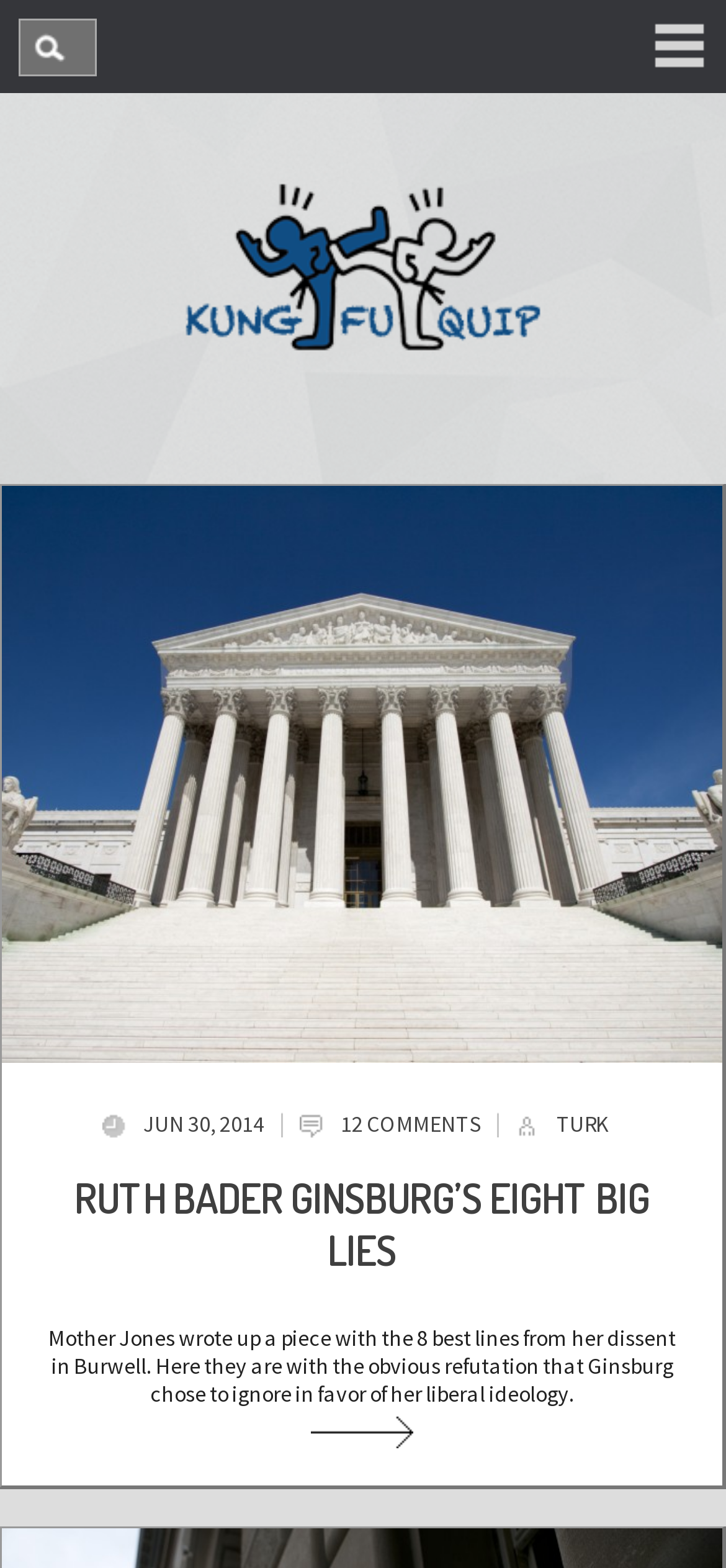Using the elements shown in the image, answer the question comprehensively: What is the topic of the article?

I found the topic of the article by looking at the heading element with the content 'RUTH BADER GINSBURG’S EIGHT BIG LIES' and the static text element with the content 'Mother Jones wrote up a piece with the 8 best lines from her dissent in Burwell.' which suggests that the article is about Ruth Bader Ginsburg.